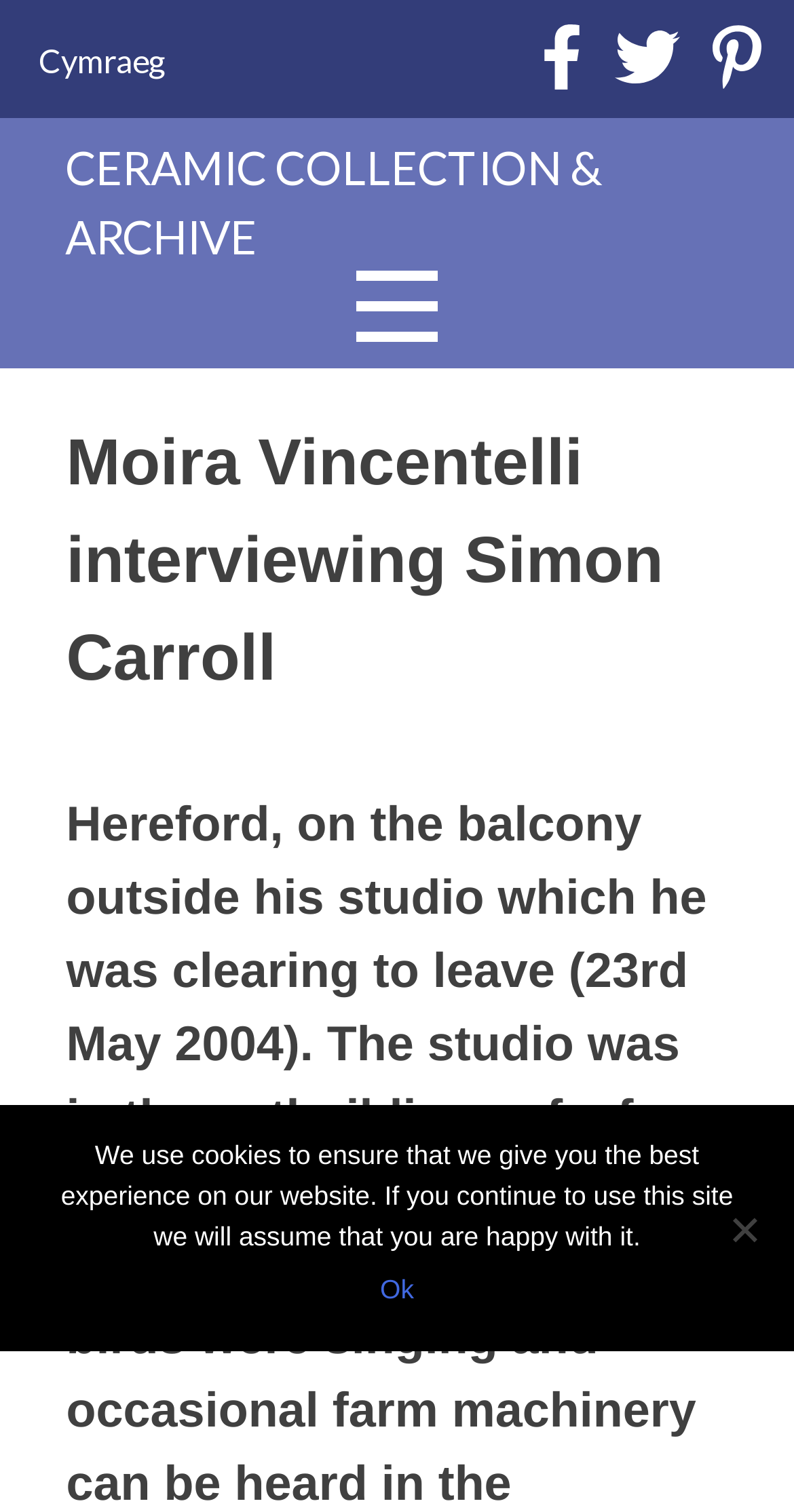Show the bounding box coordinates for the HTML element as described: "Cymraeg".

[0.023, 0.02, 0.236, 0.059]